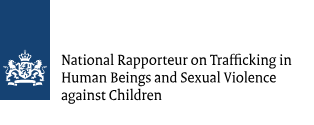Provide a short answer to the following question with just one word or phrase: What is the symbol of authority and commitment?

Dutch coat of arms